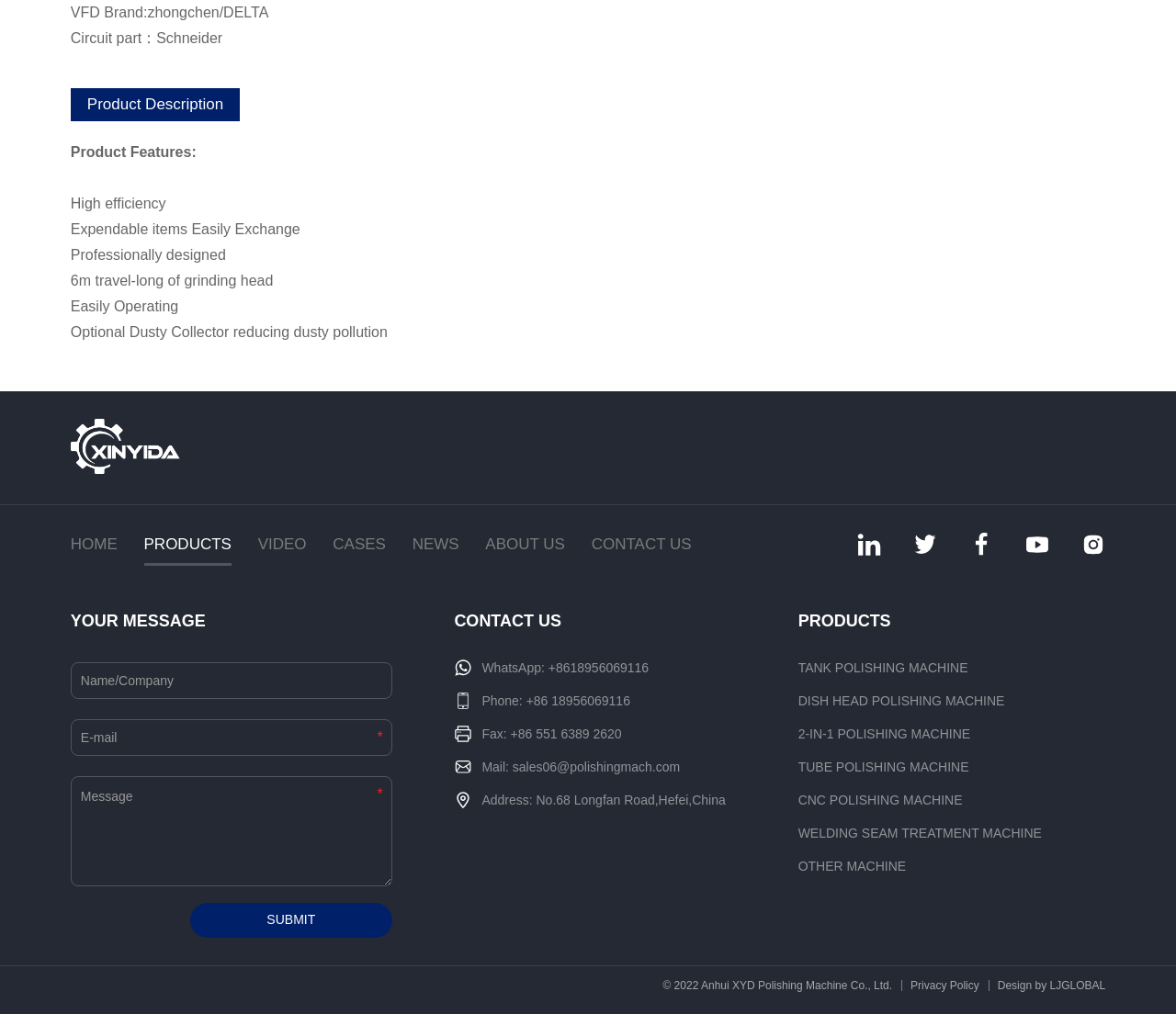Answer the following query concisely with a single word or phrase:
What is the product feature mentioned in the product description?

High efficiency